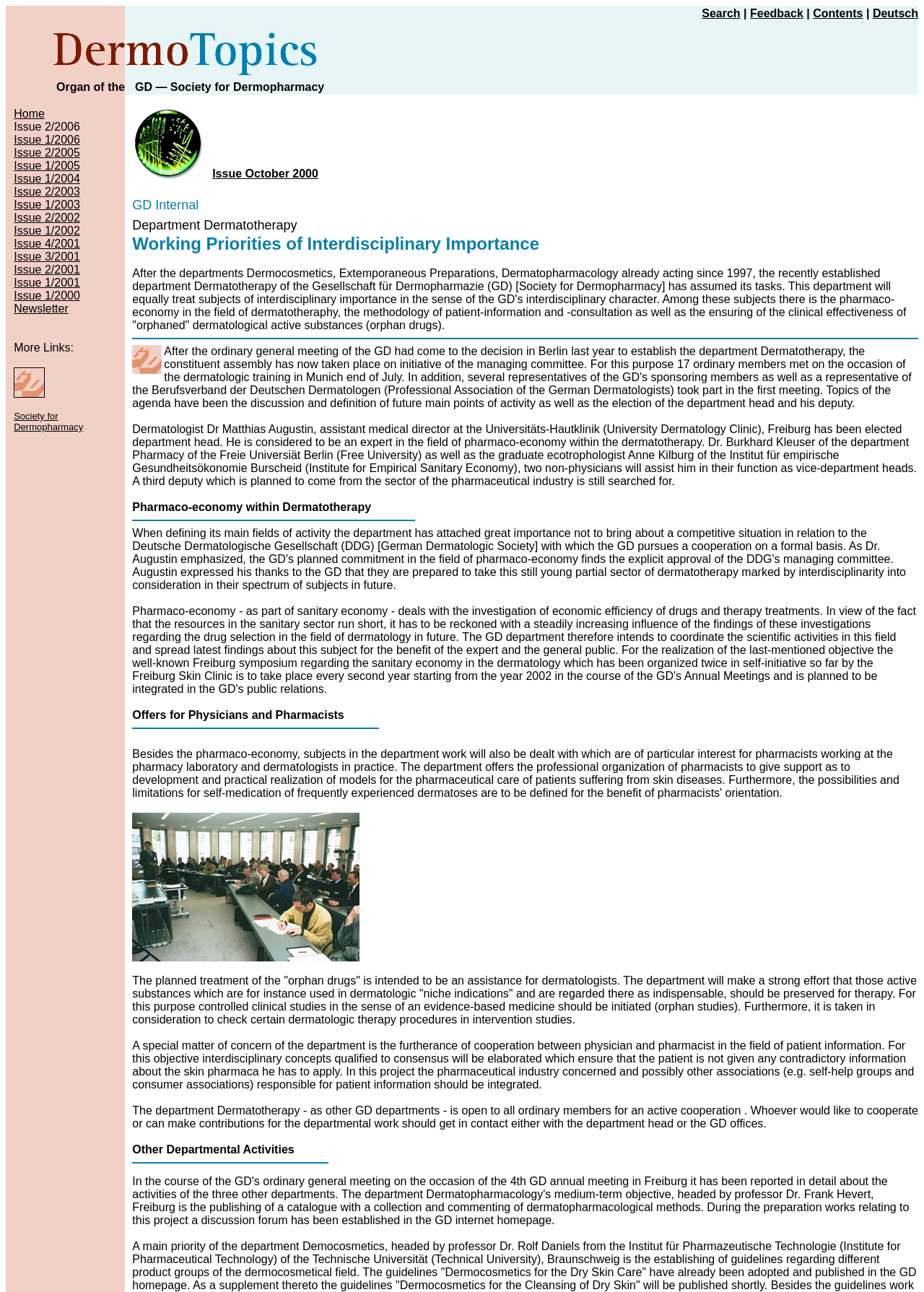What is the name of the society?
From the image, provide a succinct answer in one word or a short phrase.

GD — Society for Dermopharmacy